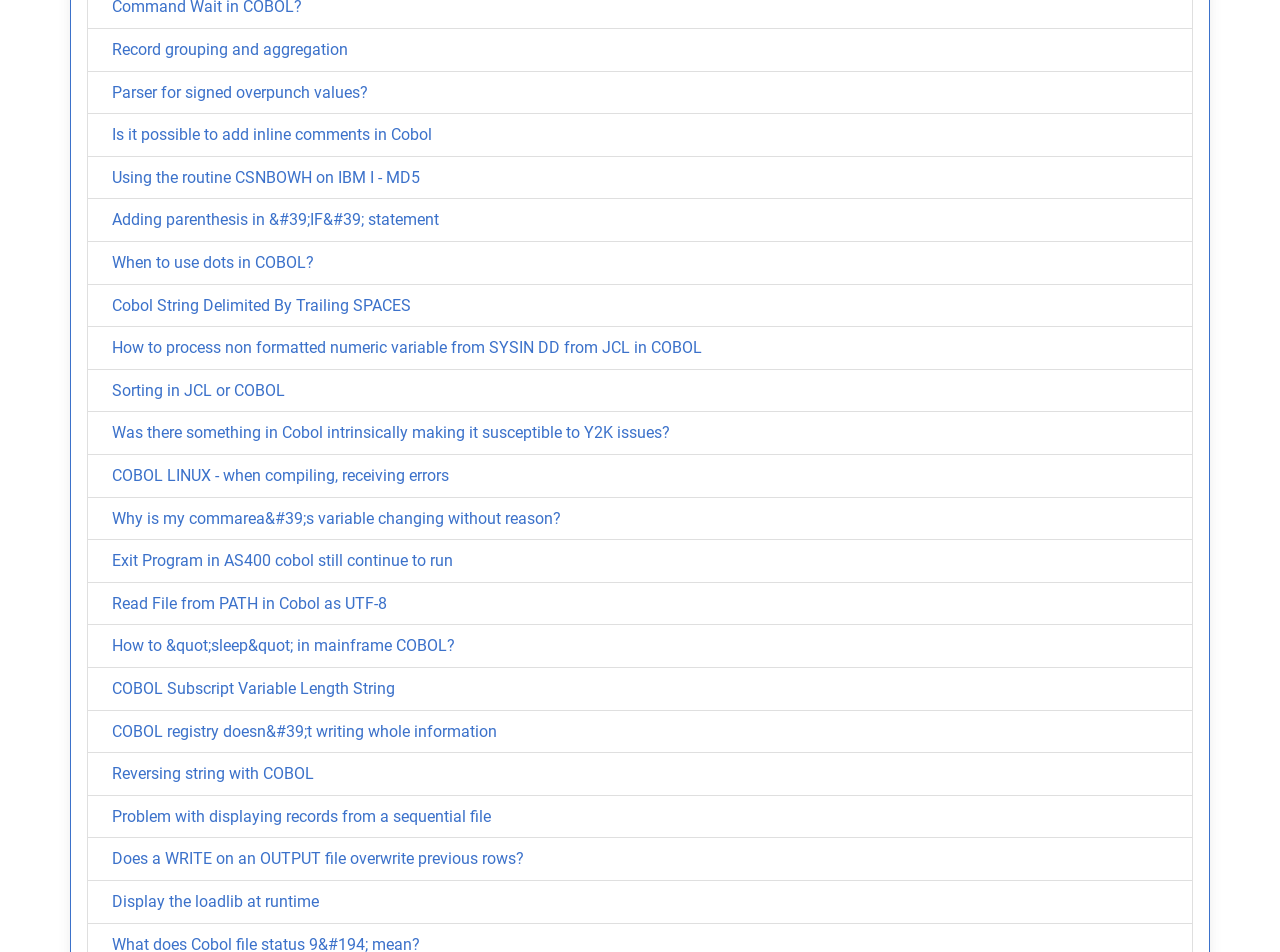Specify the bounding box coordinates of the region I need to click to perform the following instruction: "Contact the company". The coordinates must be four float numbers in the range of 0 to 1, i.e., [left, top, right, bottom].

None